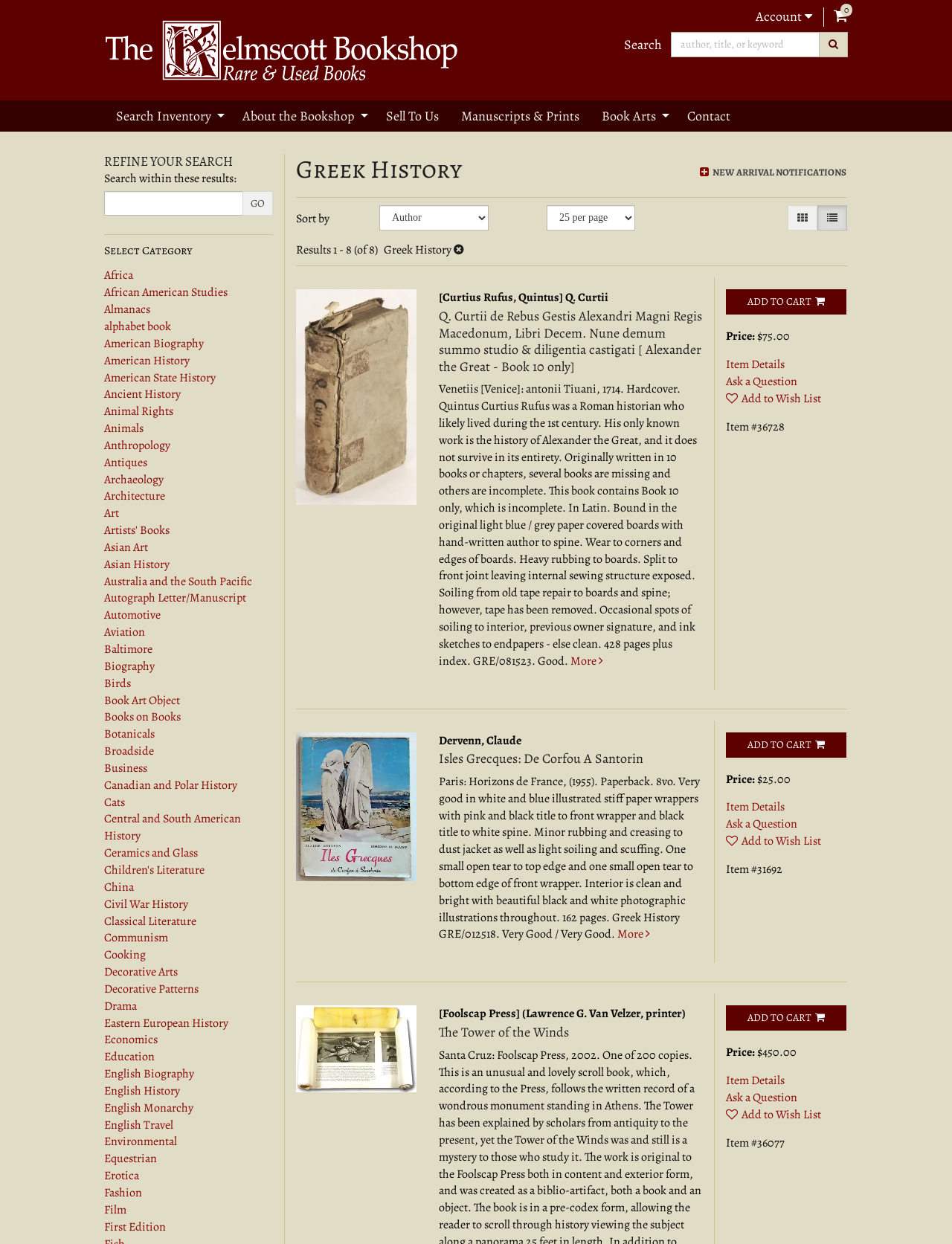Locate the bounding box coordinates of the clickable part needed for the task: "Refine your search".

[0.254, 0.153, 0.286, 0.173]